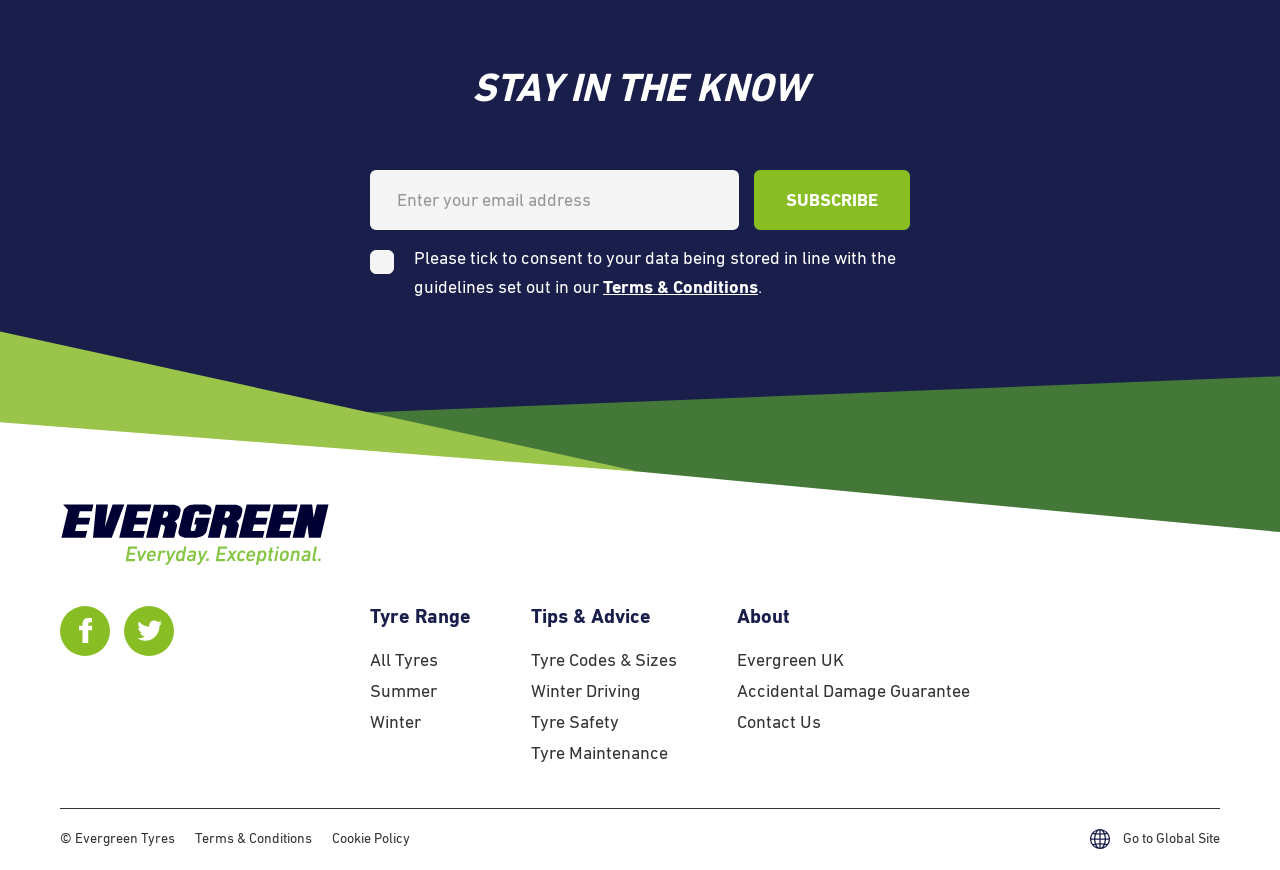Please identify the bounding box coordinates of the element that needs to be clicked to perform the following instruction: "View all tyres".

[0.289, 0.744, 0.368, 0.775]